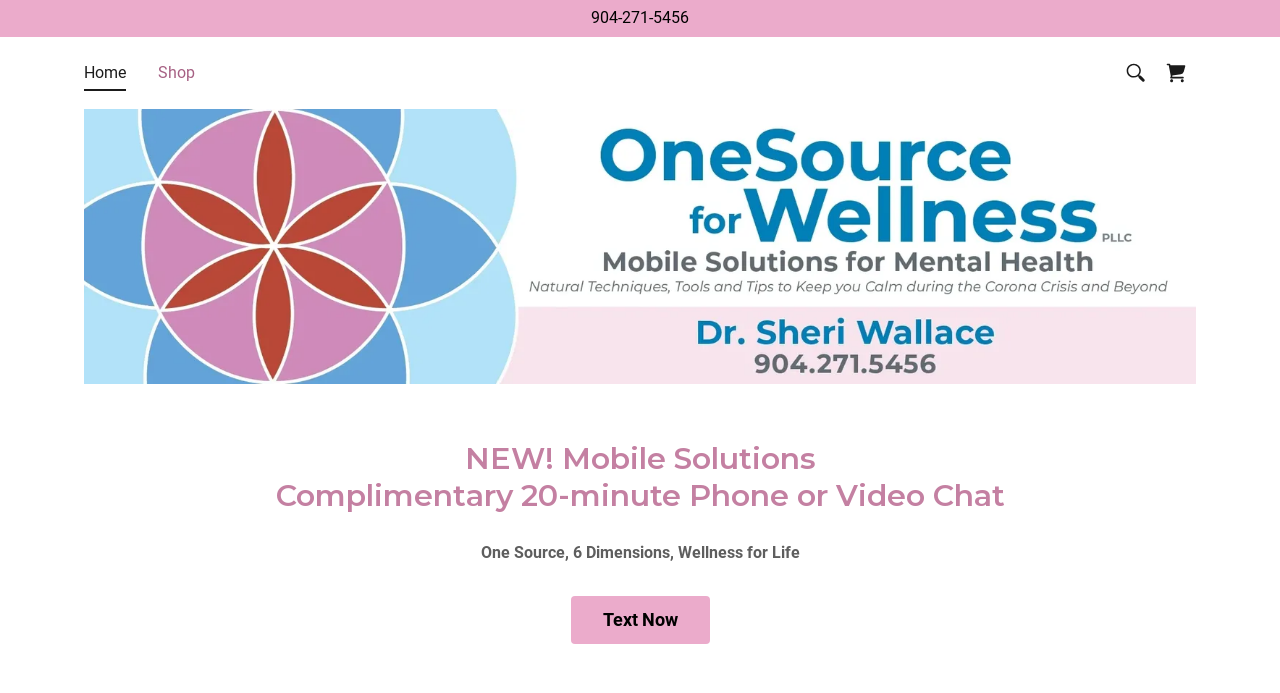Extract the bounding box coordinates for the HTML element that matches this description: "aria-label="Shopping Cart Icon"". The coordinates should be four float numbers between 0 and 1, i.e., [left, top, right, bottom].

[0.903, 0.076, 0.934, 0.134]